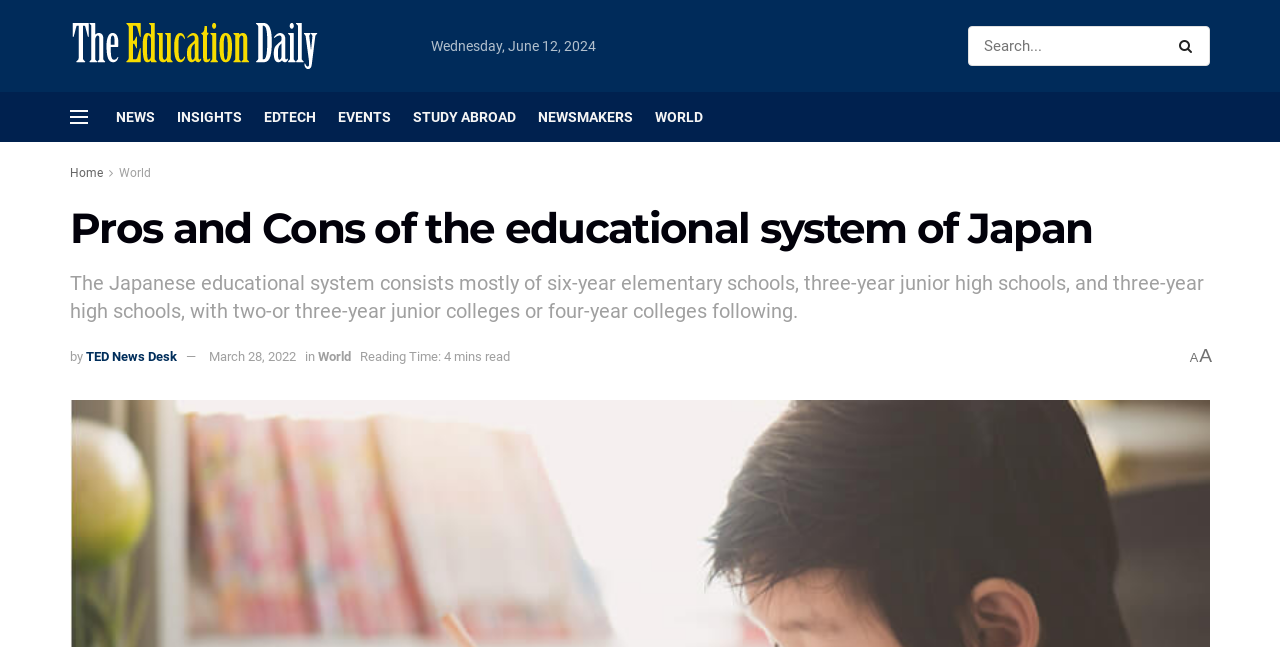Locate the bounding box coordinates of the item that should be clicked to fulfill the instruction: "Read the article about the educational system of Japan".

[0.055, 0.316, 0.945, 0.391]